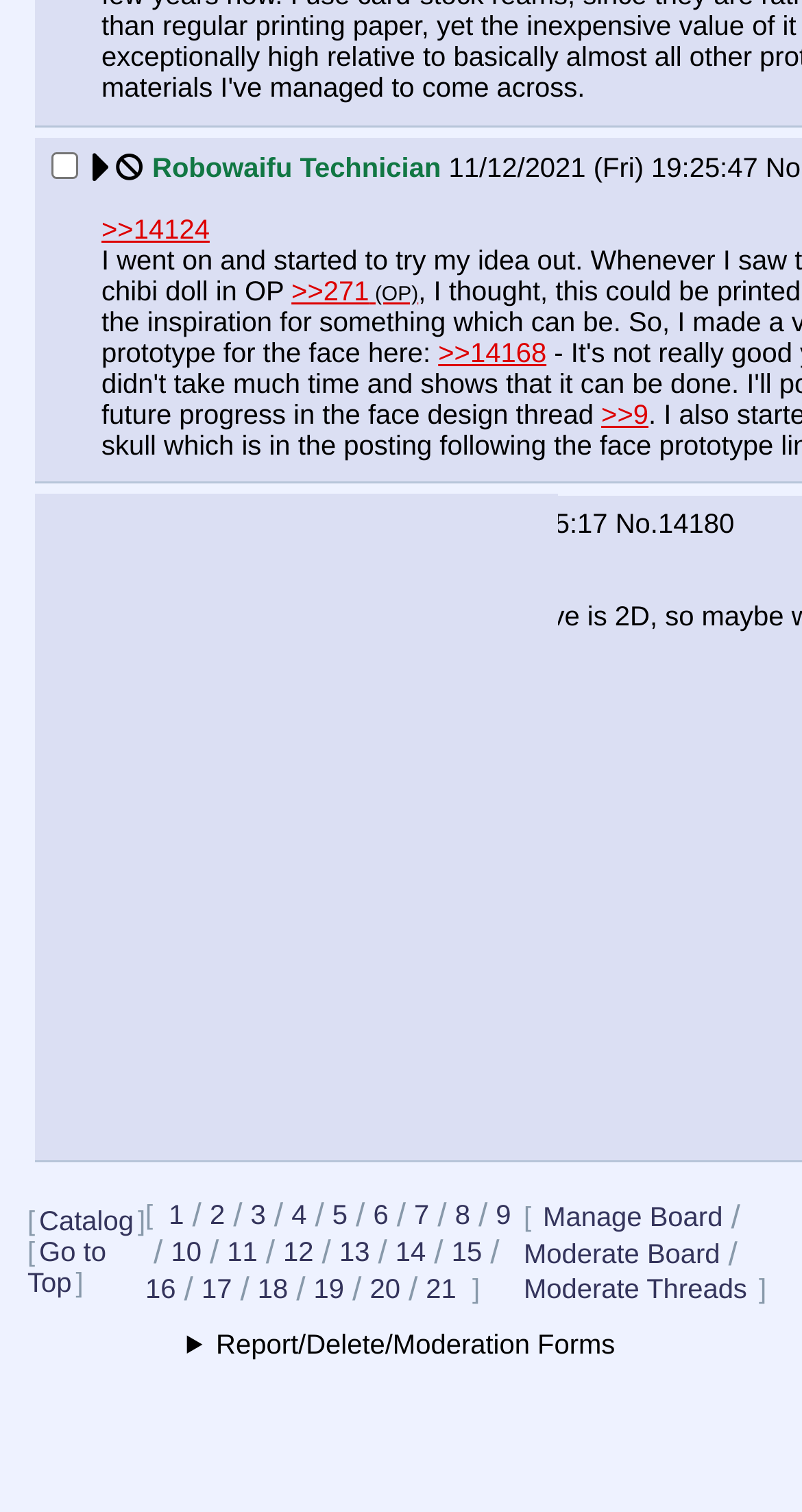Indicate the bounding box coordinates of the element that must be clicked to execute the instruction: "Check the checkbox". The coordinates should be given as four float numbers between 0 and 1, i.e., [left, top, right, bottom].

[0.065, 0.101, 0.098, 0.118]